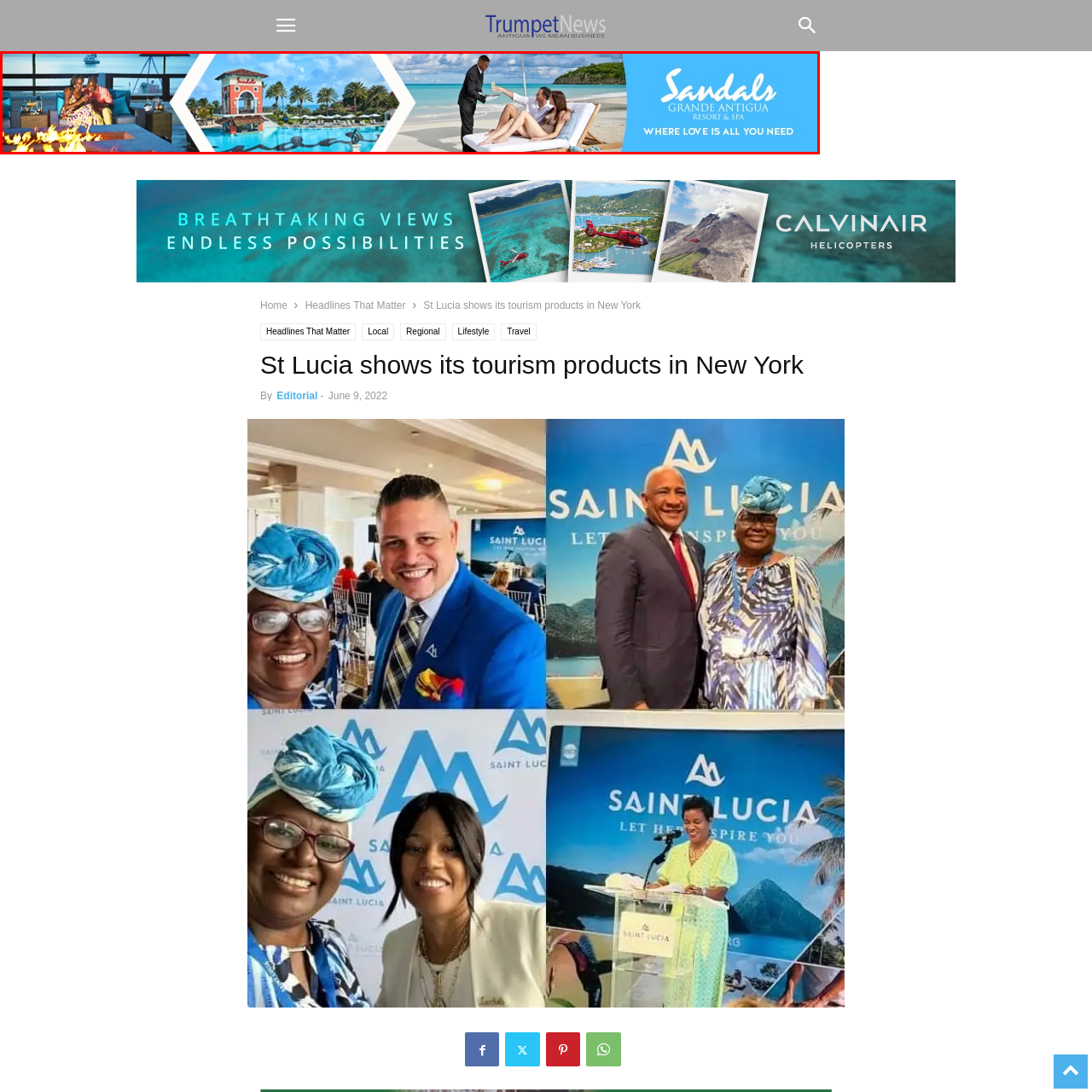What is the tagline of the Sandals Grande Antigua Resort & Spa?
Look closely at the image marked with a red bounding box and answer the question with as much detail as possible, drawing from the image.

The tagline of the Sandals Grande Antigua Resort & Spa is 'Where love is all you need', which suggests that the resort is an ideal romantic getaway for couples, emphasizing the importance of love and togetherness.